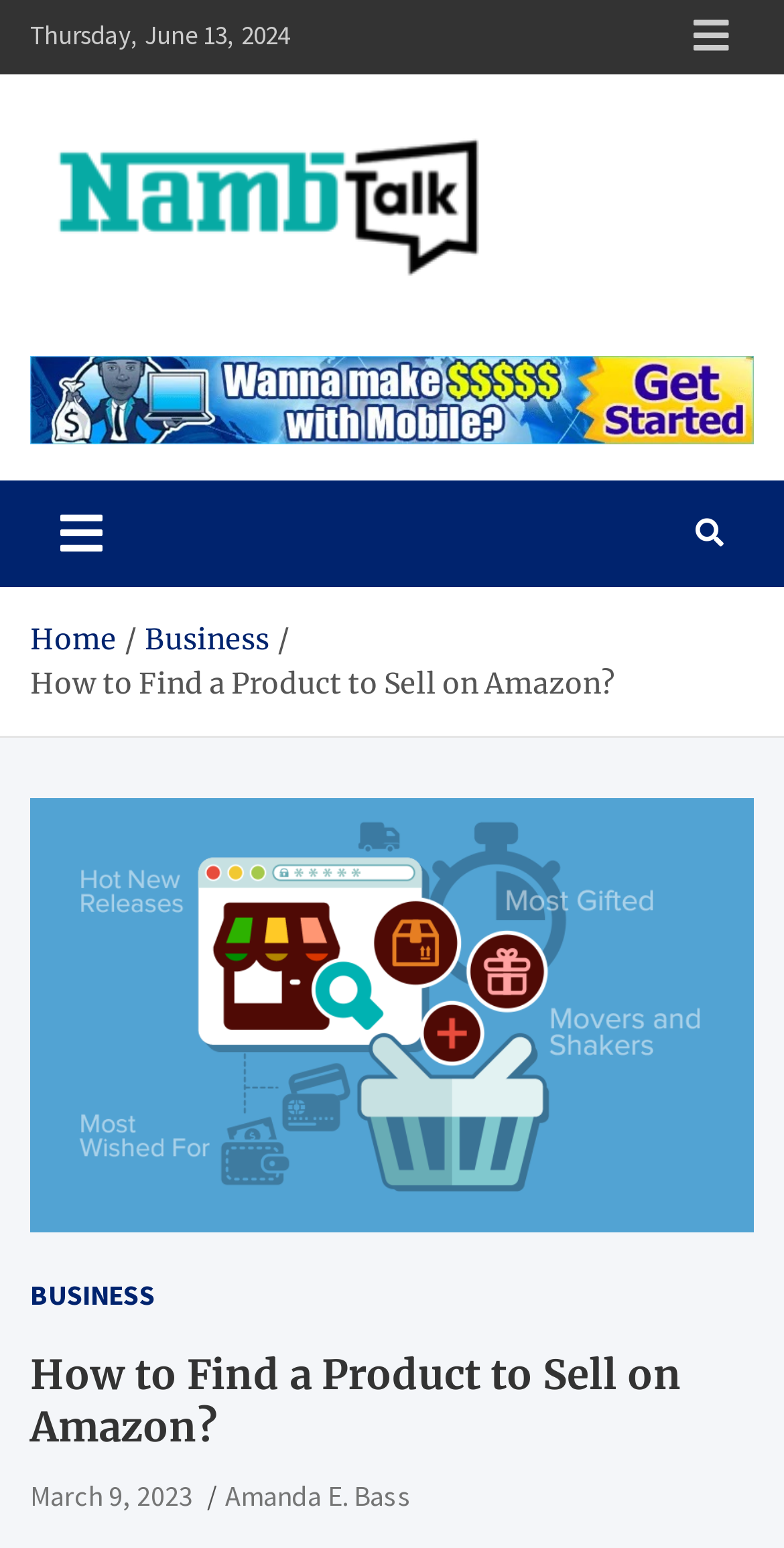Identify the bounding box coordinates of the area you need to click to perform the following instruction: "Toggle navigation".

[0.038, 0.311, 0.169, 0.379]